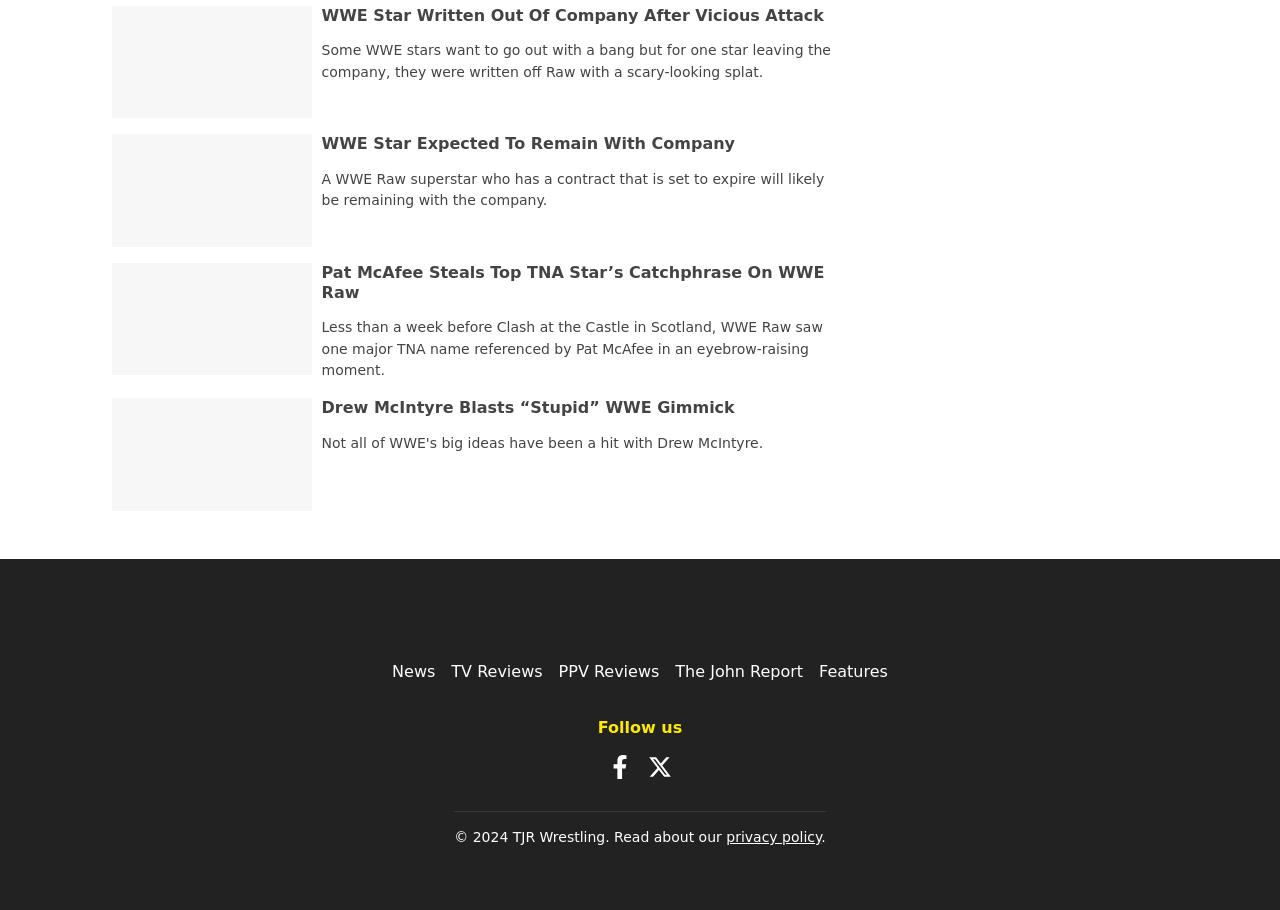Locate the bounding box coordinates of the element to click to perform the following action: 'Go to News page'. The coordinates should be given as four float values between 0 and 1, in the form of [left, top, right, bottom].

[0.306, 0.728, 0.34, 0.748]